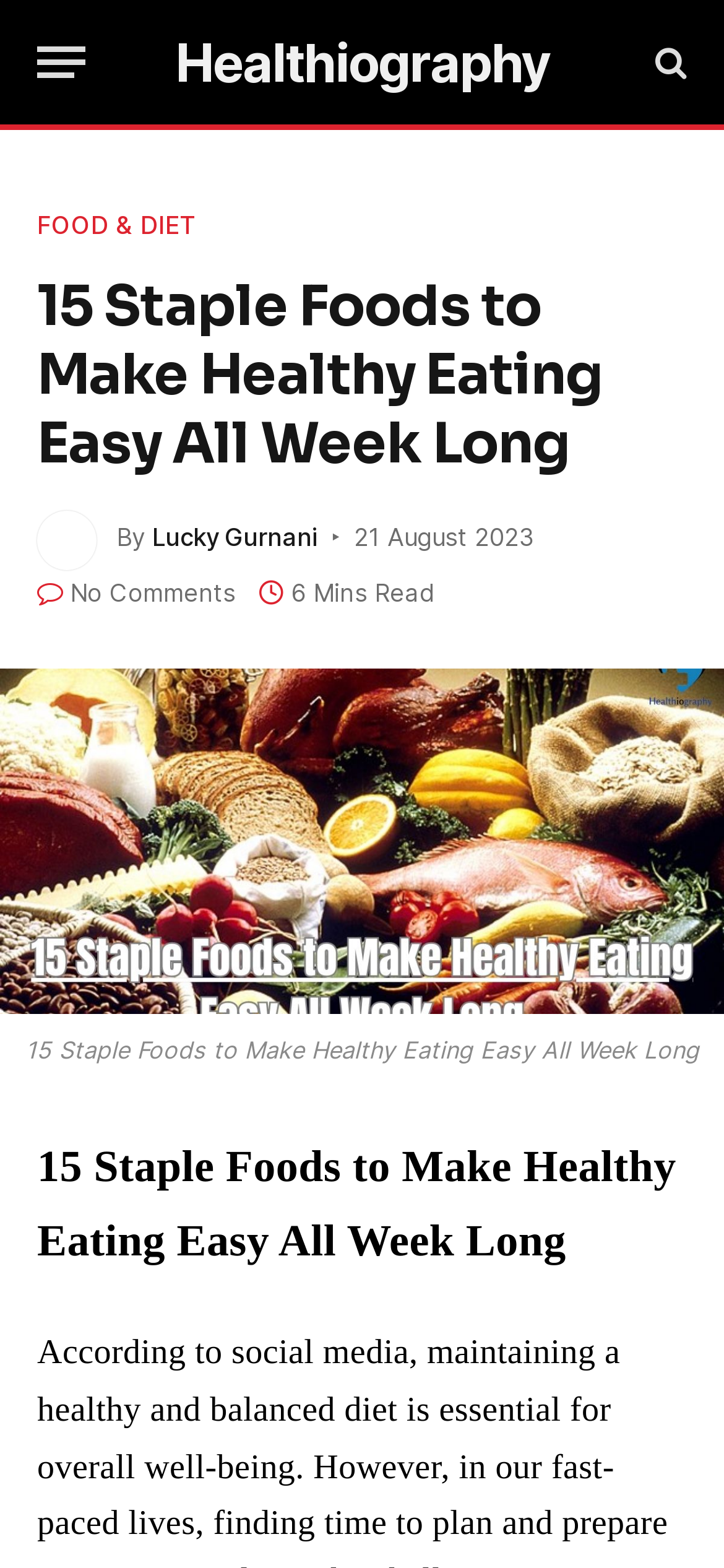Describe all the key features of the webpage in detail.

The webpage is about healthy eating, specifically featuring an article titled "15 Staple Foods to Make Healthy Eating Easy All Week Long". At the top left corner, there is a button labeled "Menu". Next to it, there is a link to "Healthiography", and on the top right corner, there is a search icon represented by a magnifying glass. 

Below the top section, there is a link to "FOOD & DIET" on the left side. The main heading of the article is centered, taking up most of the width of the page. 

To the right of the heading, there is an image of the author, Lucky Gurnani, along with a "By" label and a link to the author's name. Below the author's information, there is a timestamp showing the date "21 August 2023". 

On the left side, below the author's information, there is a link indicating "No Comments" and an icon. Next to it, there is a label showing the reading time, "6 Mins Read". 

The main content of the article is presented below, taking up the majority of the page's width. The article's title is repeated as a link, accompanied by a large image that spans the full width of the page.